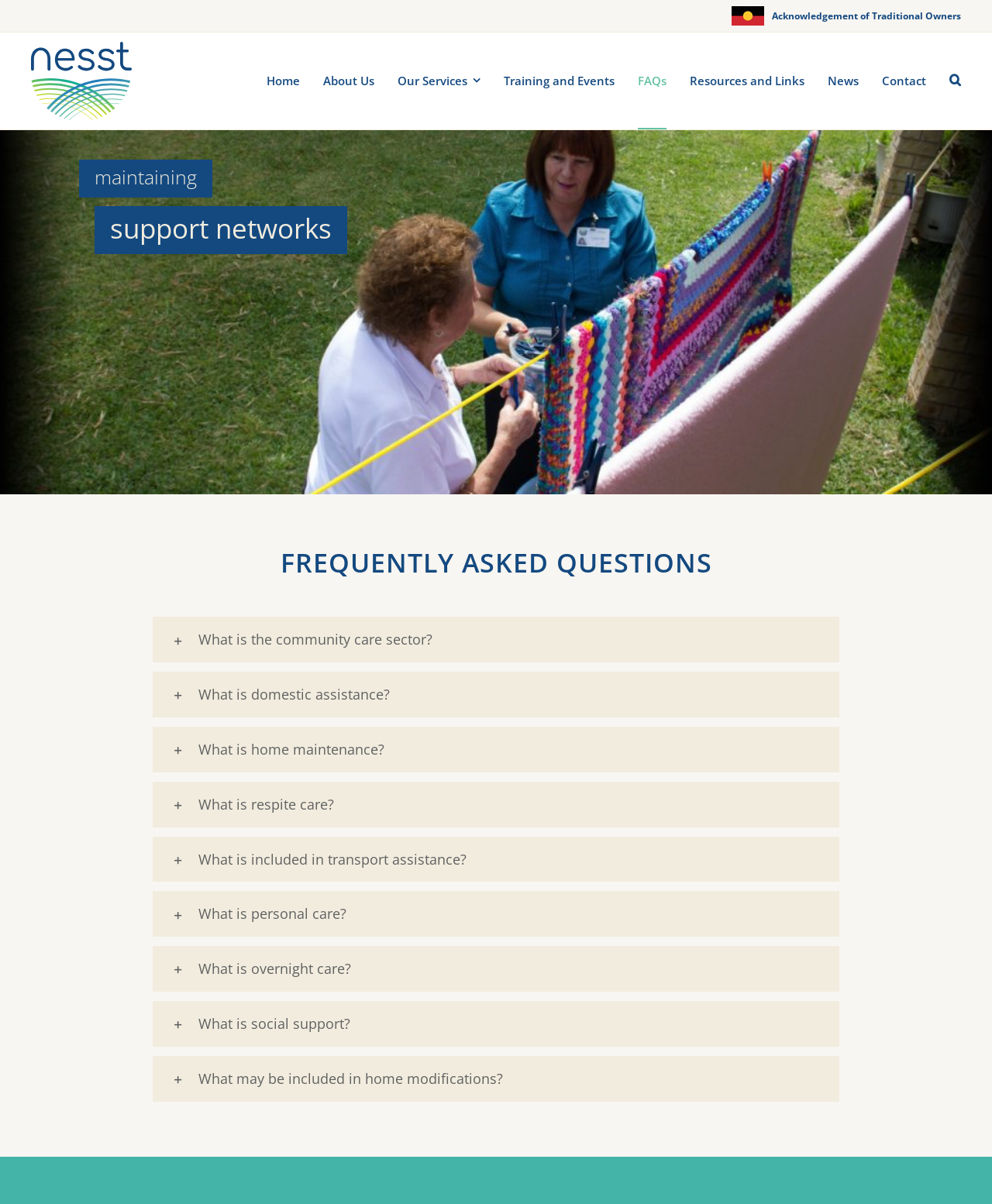Respond to the following query with just one word or a short phrase: 
What is the purpose of the button at the top right corner?

Search